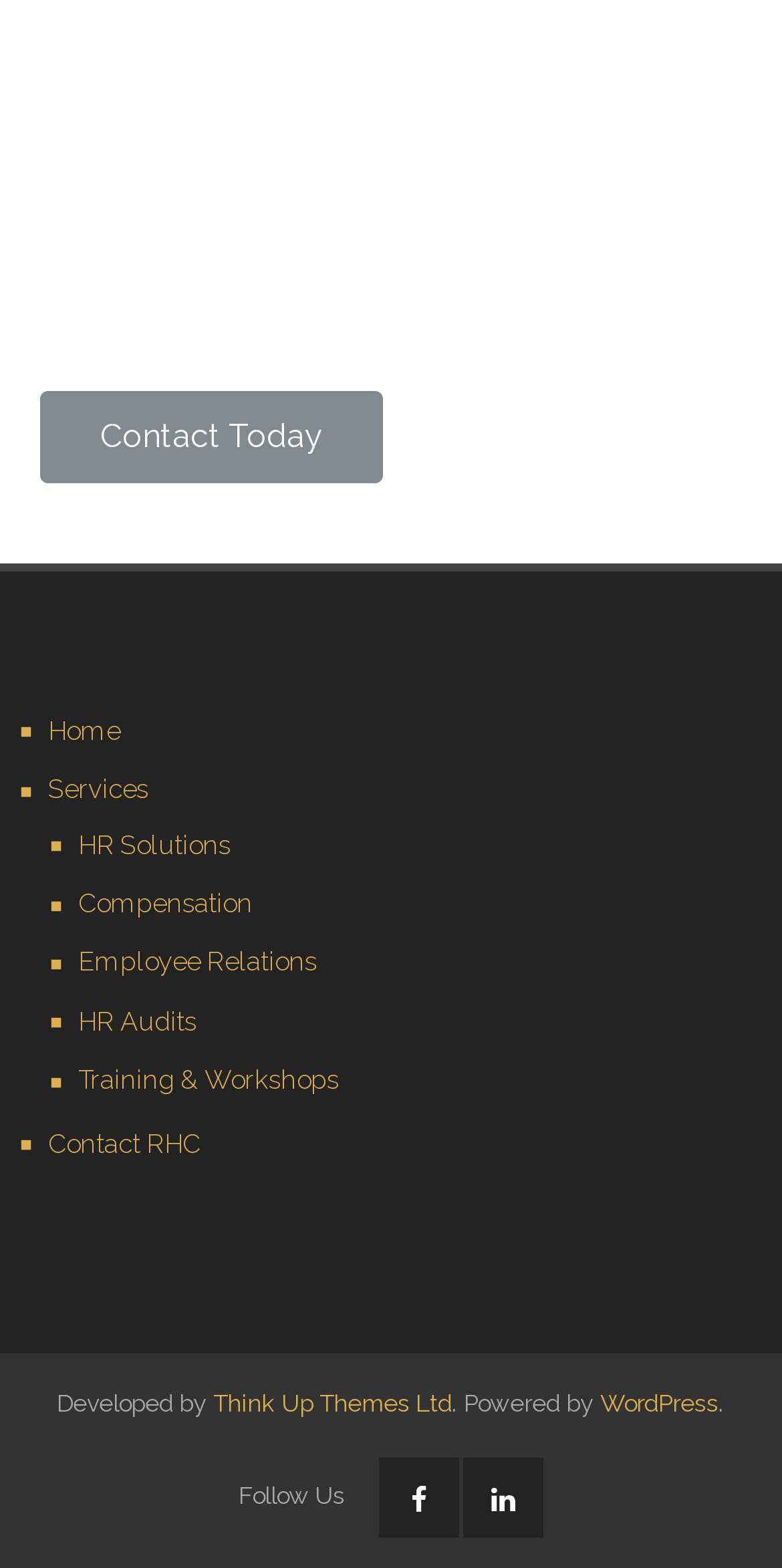Please predict the bounding box coordinates of the element's region where a click is necessary to complete the following instruction: "Click the IT Brief Asia logo". The coordinates should be represented by four float numbers between 0 and 1, i.e., [left, top, right, bottom].

None